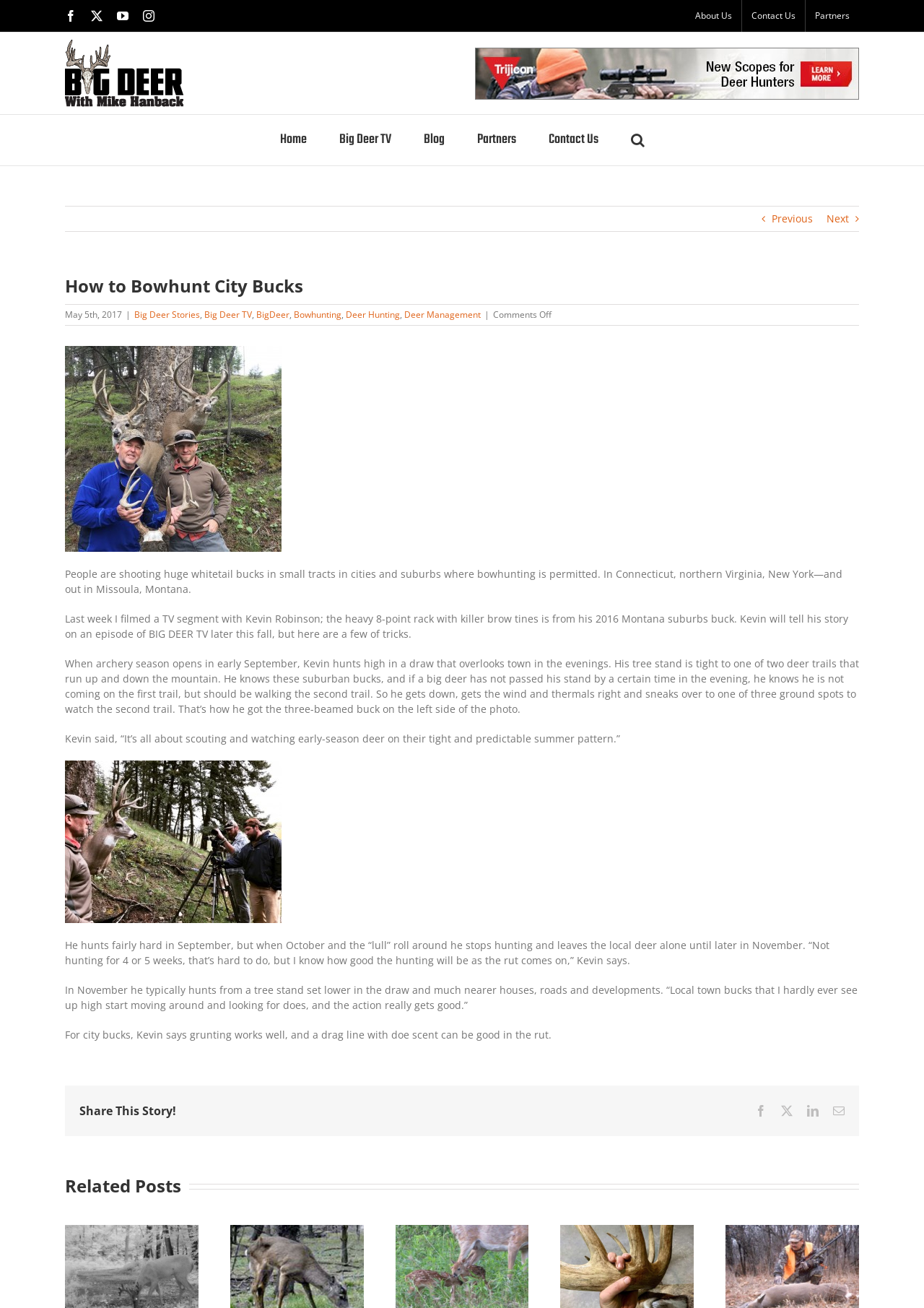Generate an in-depth caption that captures all aspects of the webpage.

This webpage is about bowhunting city bucks, with a focus on sharing tips and strategies for successful hunting. At the top of the page, there are social media links, including Facebook, X, YouTube, and Instagram, followed by a navigation menu with links to "About Us", "Contact Us", and "Partners". Below this, there is a main navigation menu with links to "Home", "Big Deer TV", "Blog", "Partners", and "Contact Us", as well as a search button.

The main content of the page is an article titled "How to Bowhunt City Bucks", which is divided into several sections. The article begins with a brief introduction, followed by a section with a photo of a buck and a description of the author's experience filming a TV segment with Kevin Robinson, a hunter who shares his strategies for hunting suburban bucks.

The article then delves into Kevin's tips, including his approach to scouting and watching early-season deer, his strategy for hunting in September, and his decision to stop hunting for several weeks in October to allow the deer to settle back into their natural patterns. The article also discusses Kevin's approach to hunting in November, when he sets up his tree stand lower in the draw and closer to houses and developments.

Throughout the article, there are several images, including photos of Kevin and his bucks, as well as a photo of a tree stand. The article concludes with a section on sharing the story, which includes links to social media platforms, and a section on related posts, which includes links to other articles on topics such as deer antlers, CWD surveillance, and whitetail buck fawns.

Overall, the webpage is well-organized and easy to navigate, with a clear focus on sharing information and strategies for successful bowhunting.